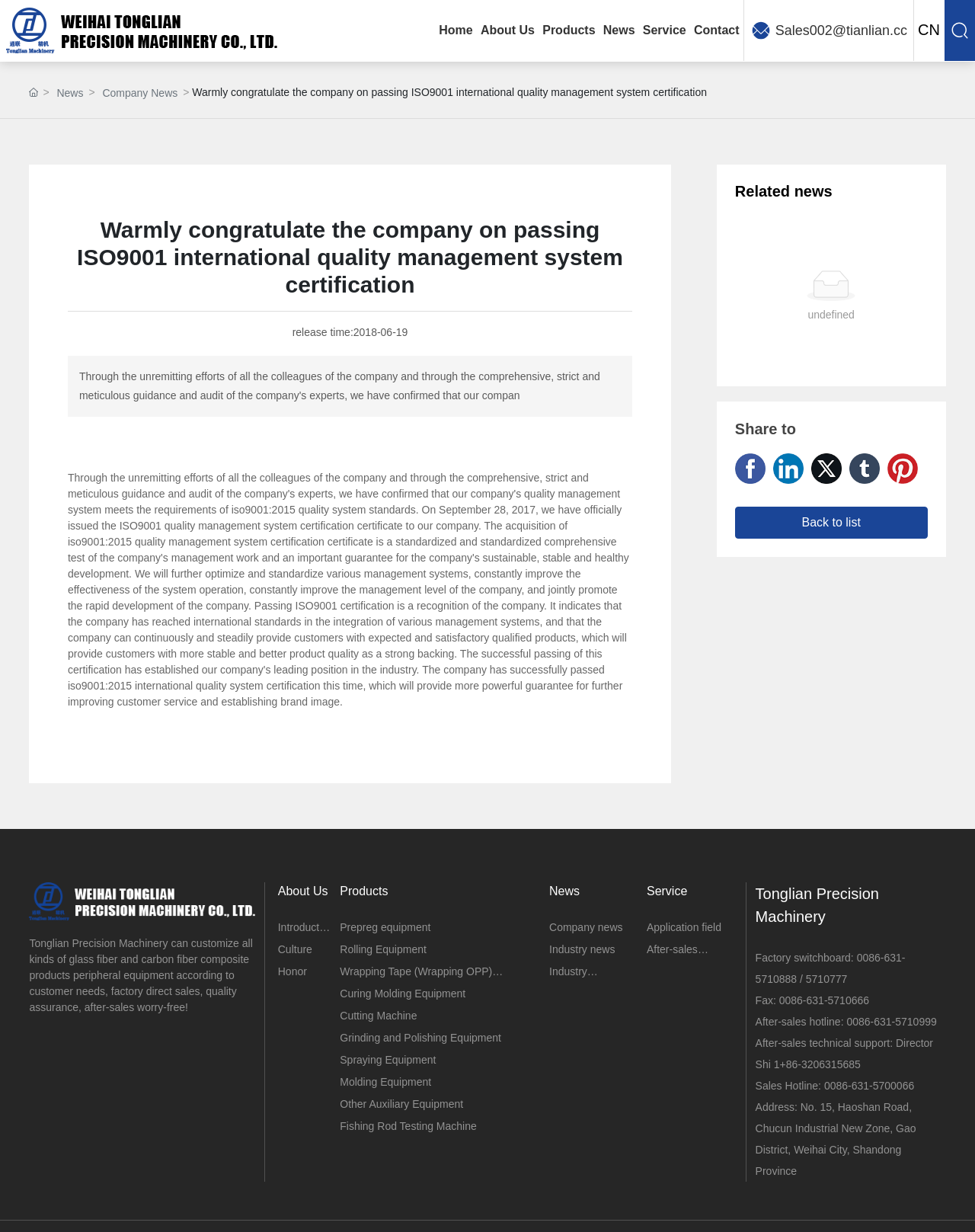Please specify the bounding box coordinates for the clickable region that will help you carry out the instruction: "Go to the home page".

None